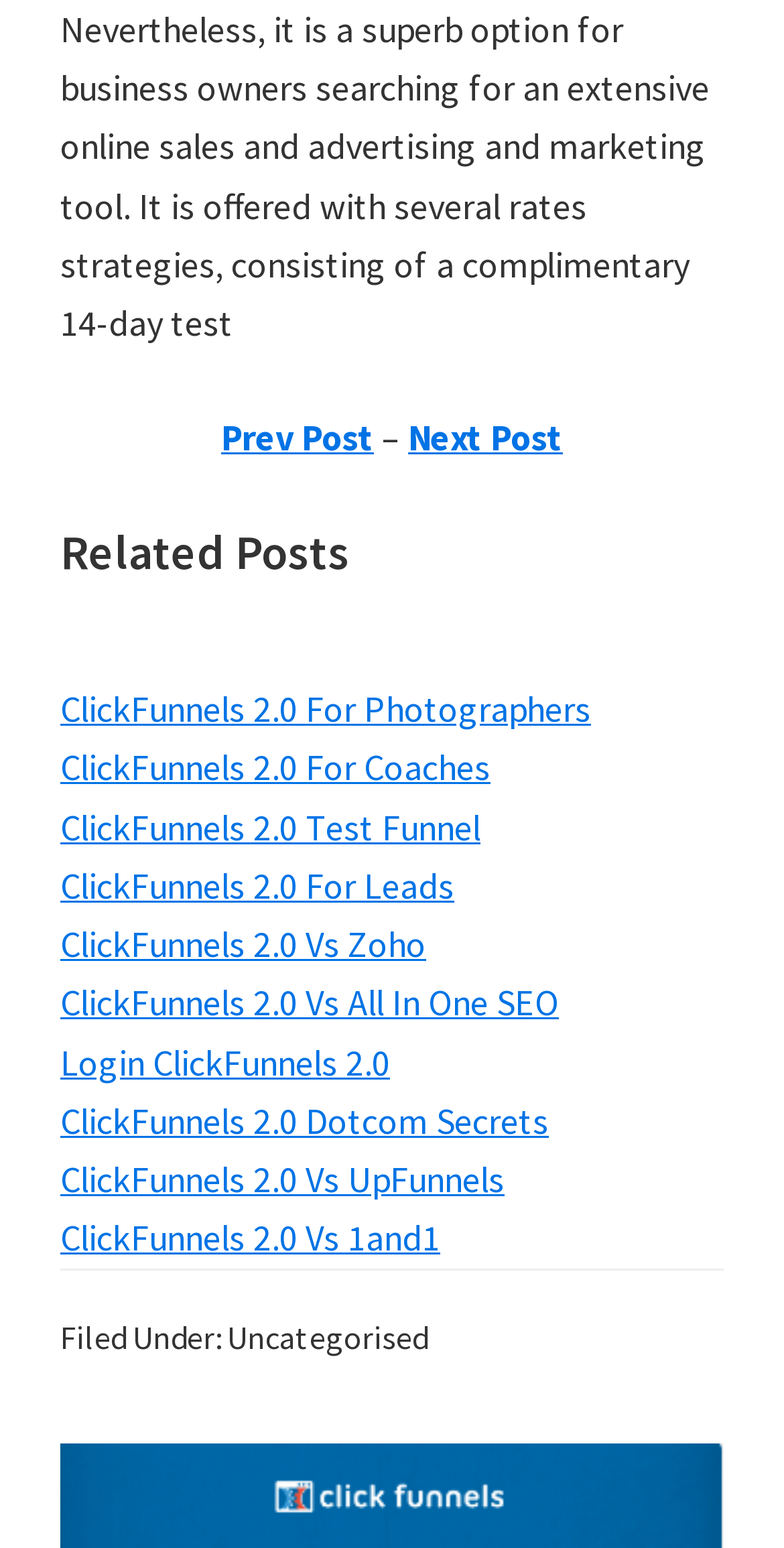What is the title of the sidebar section?
Please use the image to provide an in-depth answer to the question.

The title of the sidebar section can be found in the heading element with bounding box coordinates [0.074, 0.931, 0.077, 0.932]. This element is a heading and contains the text 'Primary Sidebar'.